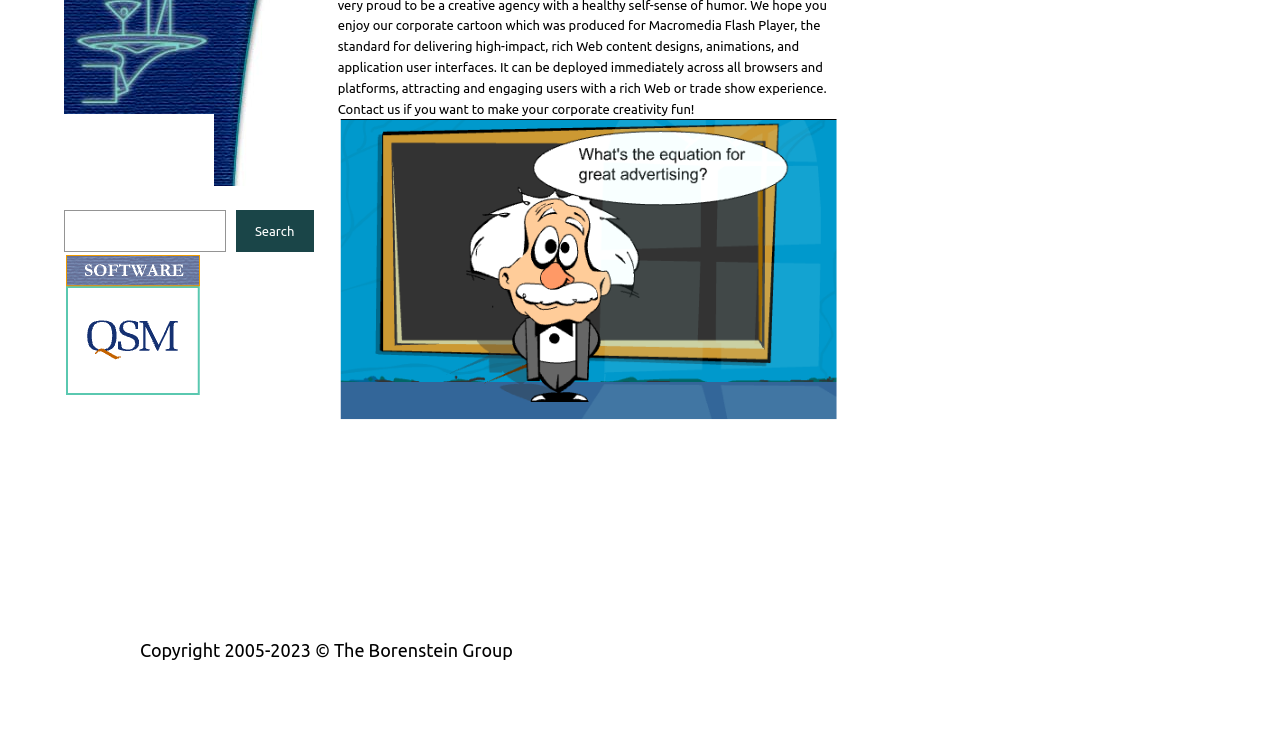Determine the bounding box coordinates for the HTML element described here: "parent_node: Search name="s"".

[0.05, 0.288, 0.176, 0.346]